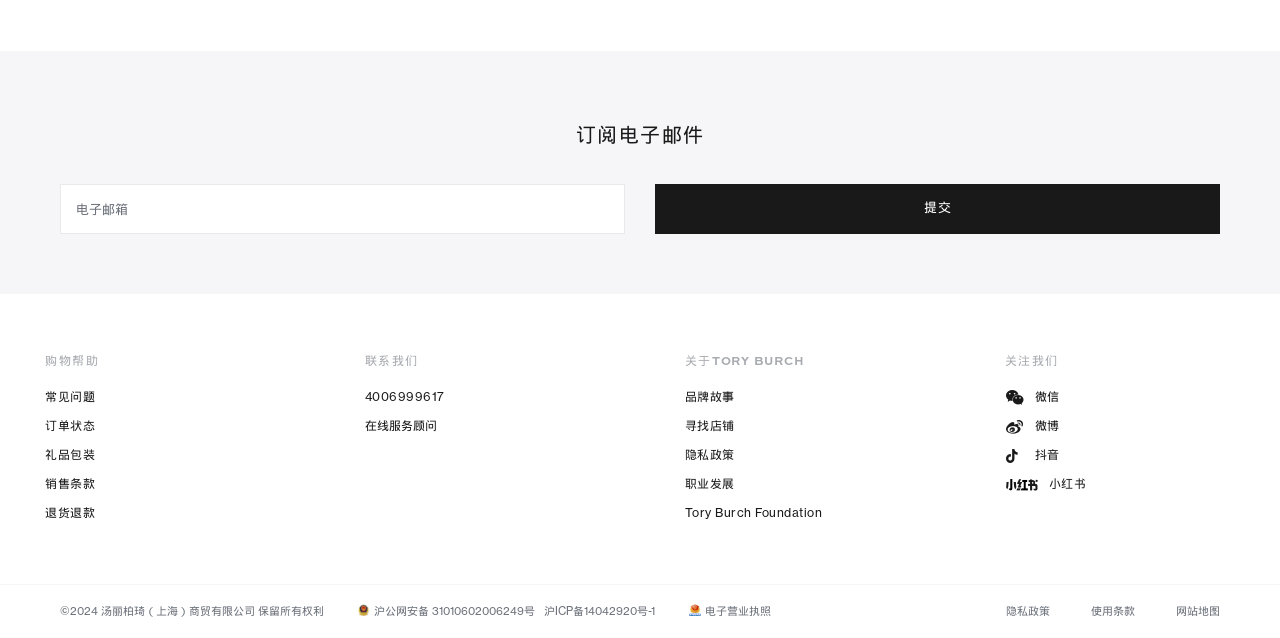Indicate the bounding box coordinates of the element that needs to be clicked to satisfy the following instruction: "view brand story". The coordinates should be four float numbers between 0 and 1, i.e., [left, top, right, bottom].

[0.535, 0.61, 0.574, 0.633]